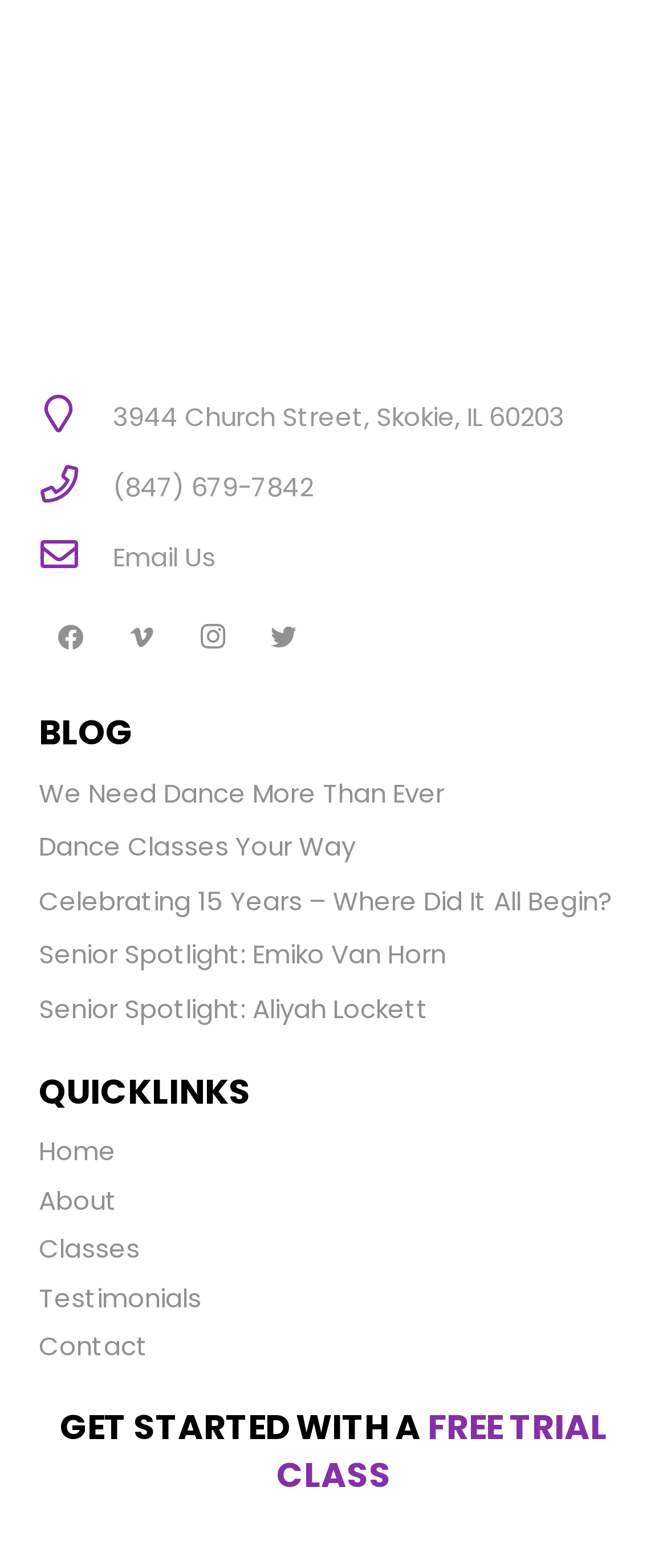Identify the bounding box coordinates for the region of the element that should be clicked to carry out the instruction: "Go to the home page". The bounding box coordinates should be four float numbers between 0 and 1, i.e., [left, top, right, bottom].

[0.058, 0.722, 0.173, 0.745]